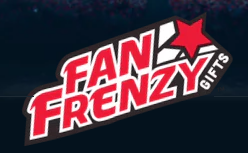What type of audience is the brand likely catering to?
Using the image, respond with a single word or phrase.

Diverse audience